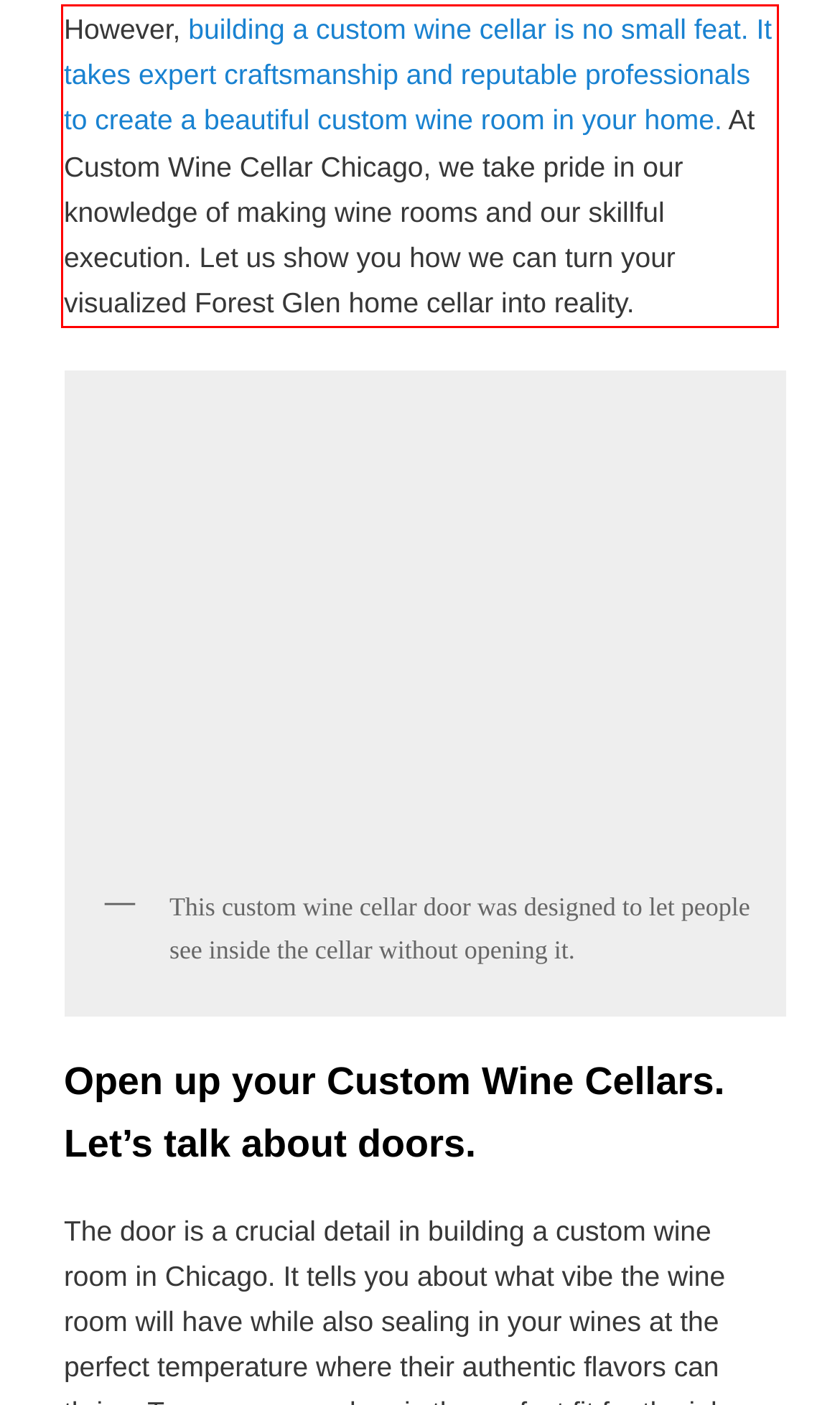Please extract the text content from the UI element enclosed by the red rectangle in the screenshot.

However, building a custom wine cellar is no small feat. It takes expert craftsmanship and reputable professionals to create a beautiful custom wine room in your home. At Custom Wine Cellar Chicago, we take pride in our knowledge of making wine rooms and our skillful execution. Let us show you how we can turn your visualized Forest Glen home cellar into reality.